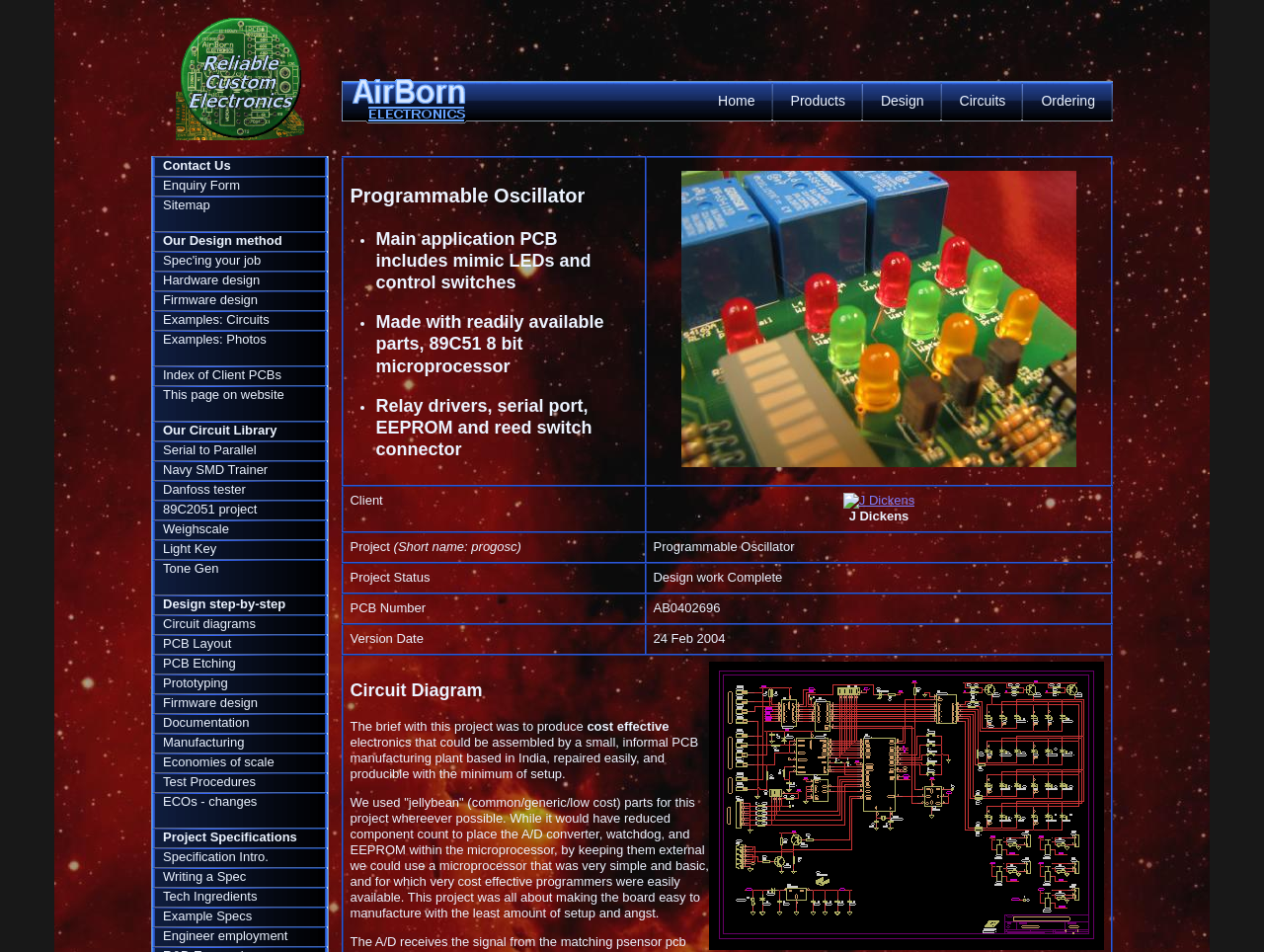Find the bounding box coordinates for the area you need to click to carry out the instruction: "Click on the 'Contact Us' link". The coordinates should be four float numbers between 0 and 1, indicated as [left, top, right, bottom].

[0.12, 0.164, 0.279, 0.184]